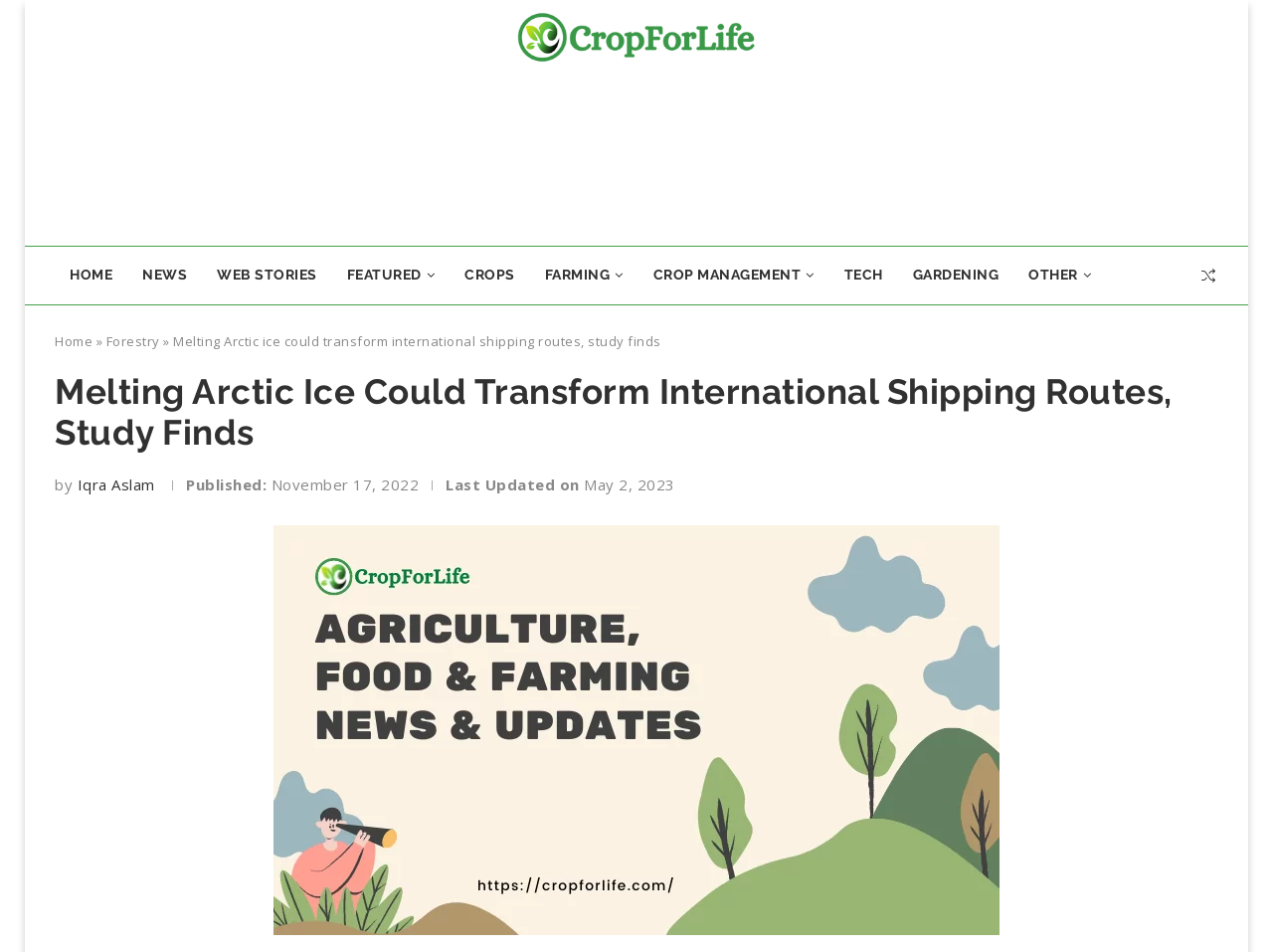Please answer the following question using a single word or phrase: 
What is the topic of the article?

Melting Arctic ice and international shipping routes